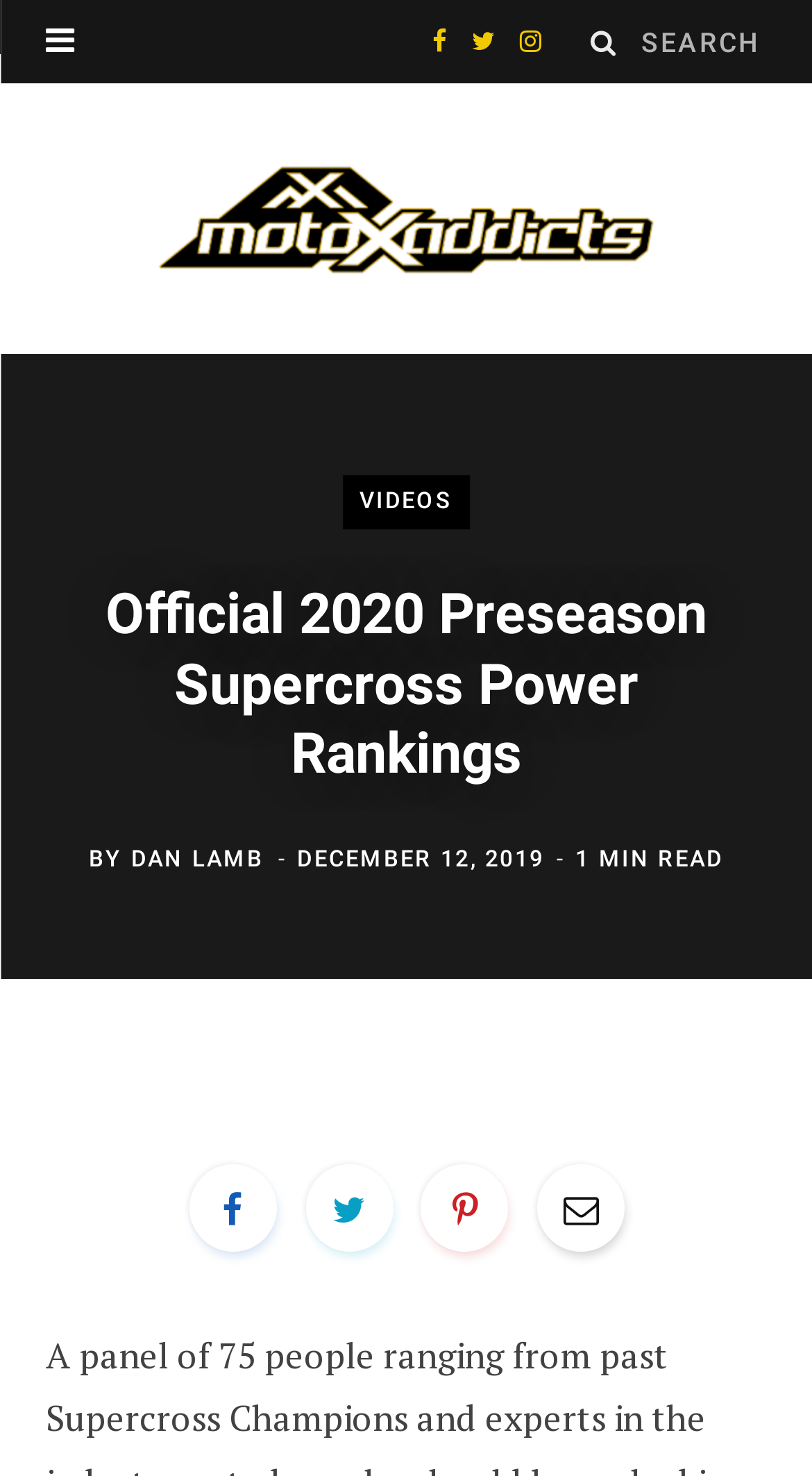What social media platforms are available?
Carefully examine the image and provide a detailed answer to the question.

The social media platforms available are Facebook, Twitter, and Instagram, which are represented by their respective icons located at the top right corner of the webpage, as indicated by the bounding box coordinates [0.517, 0.0, 0.566, 0.056], [0.566, 0.0, 0.625, 0.056], and [0.625, 0.0, 0.681, 0.056] respectively.